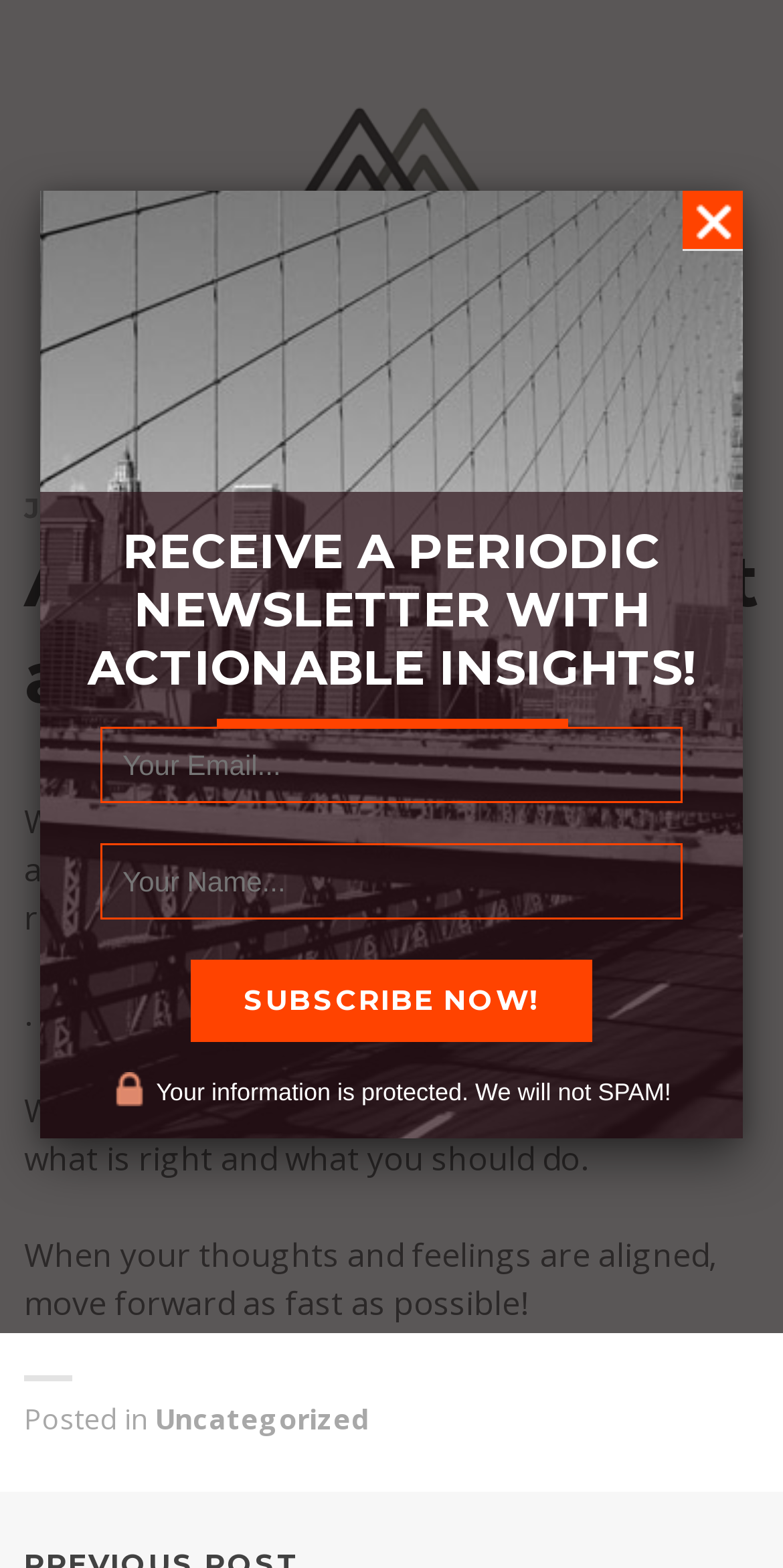Produce a meticulous description of the webpage.

This webpage is about Mareo McCracken, with a prominent image of the person at the top center of the page. Below the image, there is a heading with the name "Mareo McCracken" and a link to the same name. 

The main content of the page is an article with a header "Aligned in Thought and Feeling" and a timestamp "JUNE 27, 2019". The article consists of three paragraphs of text, discussing the importance of aligning one's thoughts and feelings, understanding oneself, and taking action when aligned. 

To the right of the article, there is a section with a heading "POST NAVIGATION". Below the article, there is a newsletter subscription section with a heading "RECEIVE A PERIODIC NEWSLETTER WITH ACTIONABLE INSIGHTS!". This section contains two text boxes for email and name, and a "Subscribe Now!" button. There is also a note stating that the user's information is protected and will not be used for spamming.